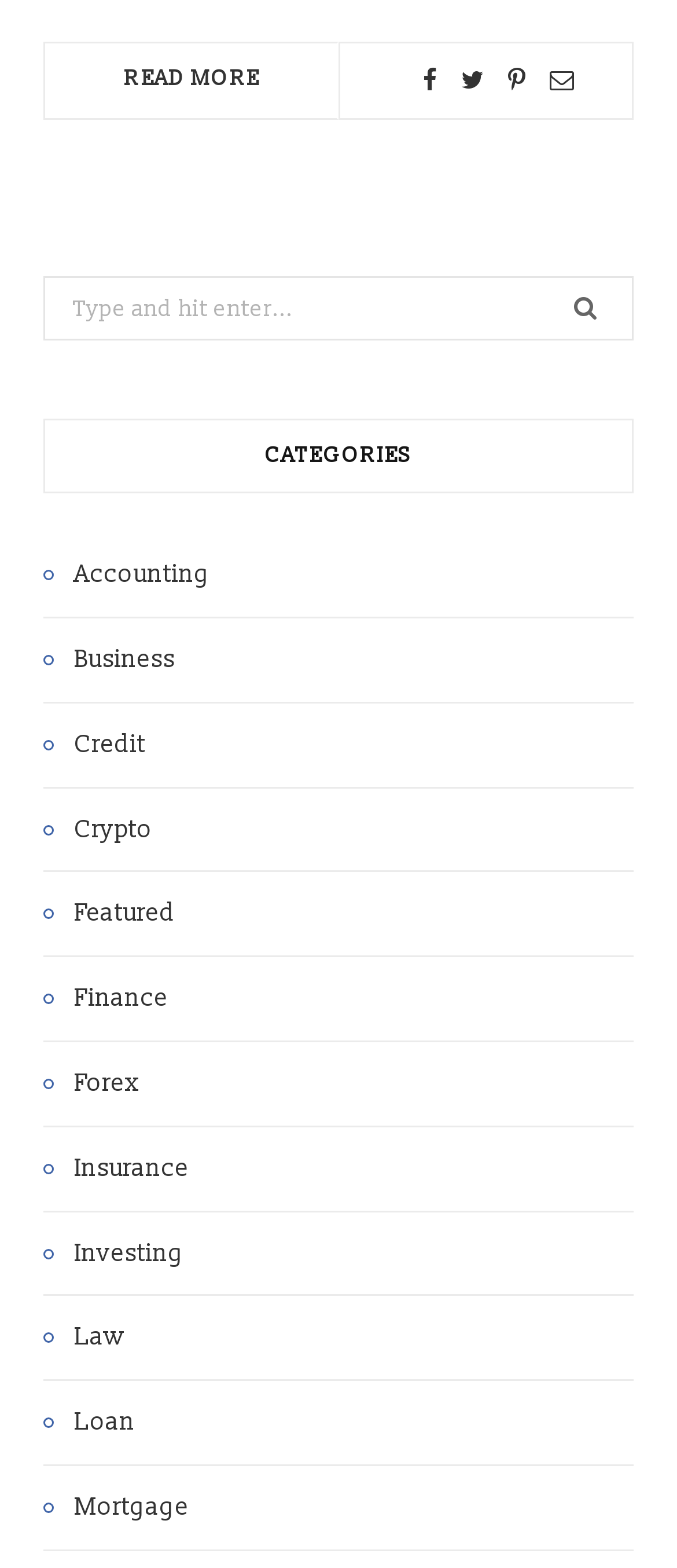Provide the bounding box for the UI element matching this description: "Read More".

[0.184, 0.042, 0.385, 0.059]